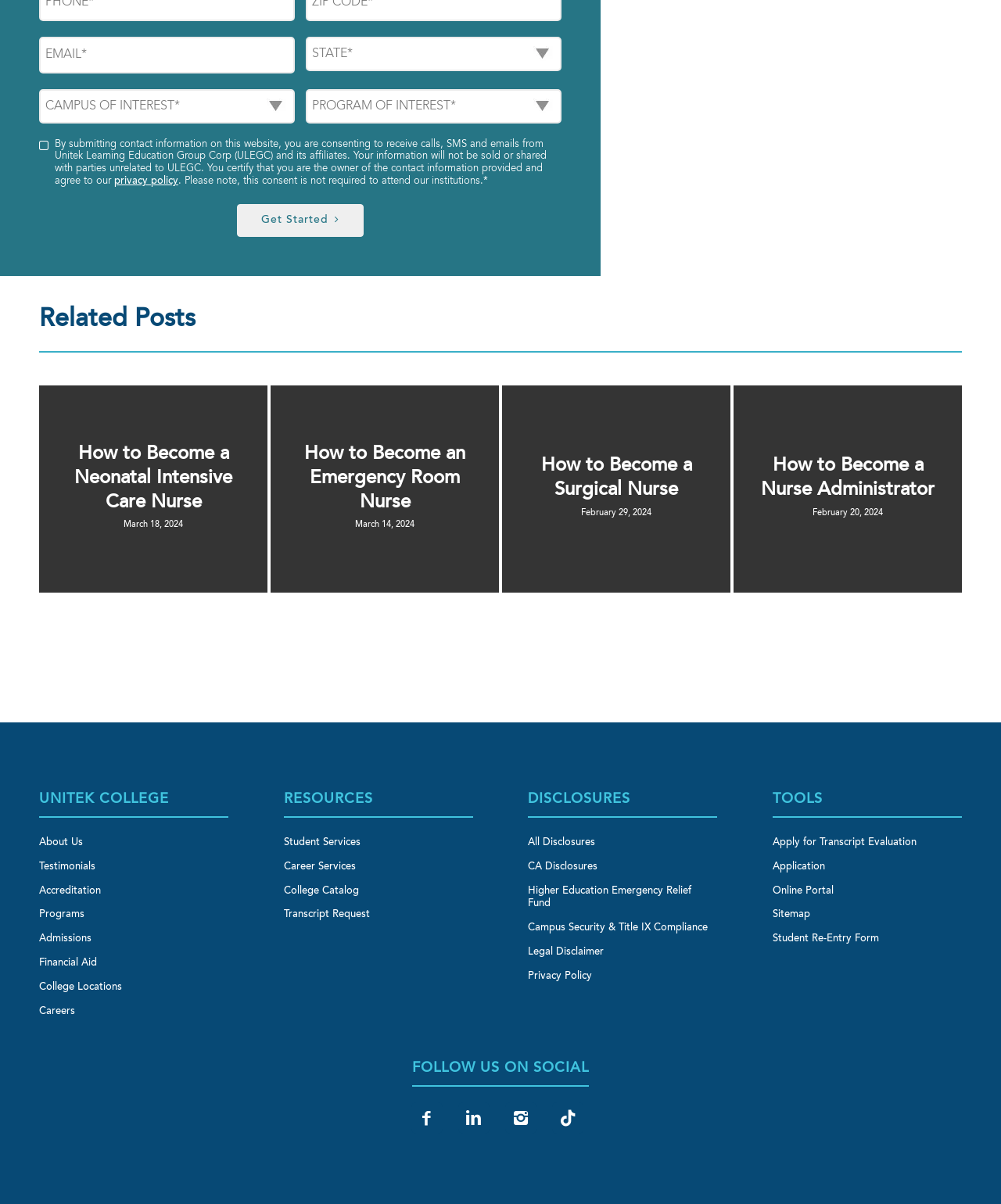Specify the bounding box coordinates (top-left x, top-left y, bottom-right x, bottom-right y) of the UI element in the screenshot that matches this description: Higher Education Emergency Relief Fund

[0.528, 0.732, 0.717, 0.76]